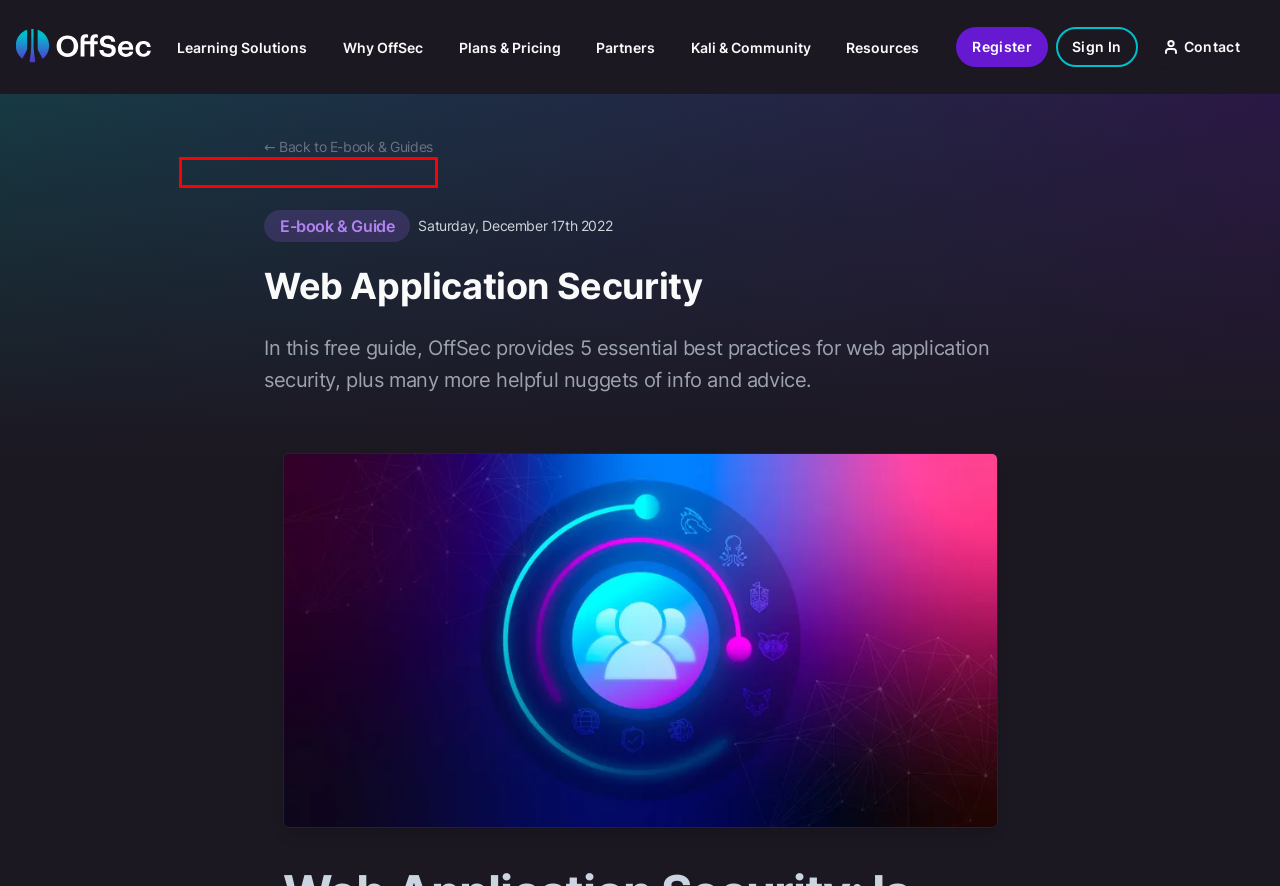Using the screenshot of a webpage with a red bounding box, pick the webpage description that most accurately represents the new webpage after the element inside the red box is clicked. Here are the candidates:
A. Offsec | Merchandise Store
B. Offensive Security
C. Blog | OffSec
D. Sign Up for OffSec Newsletters | OffSec
E. Discount Programs | OffSec
F. Careers: Join our team from anywhere | OffSec
G. E-book & Guide Archives | OffSec
H. Prepare for Real Attacks: Live-Fire Cybersecurity Drills with Versus

C